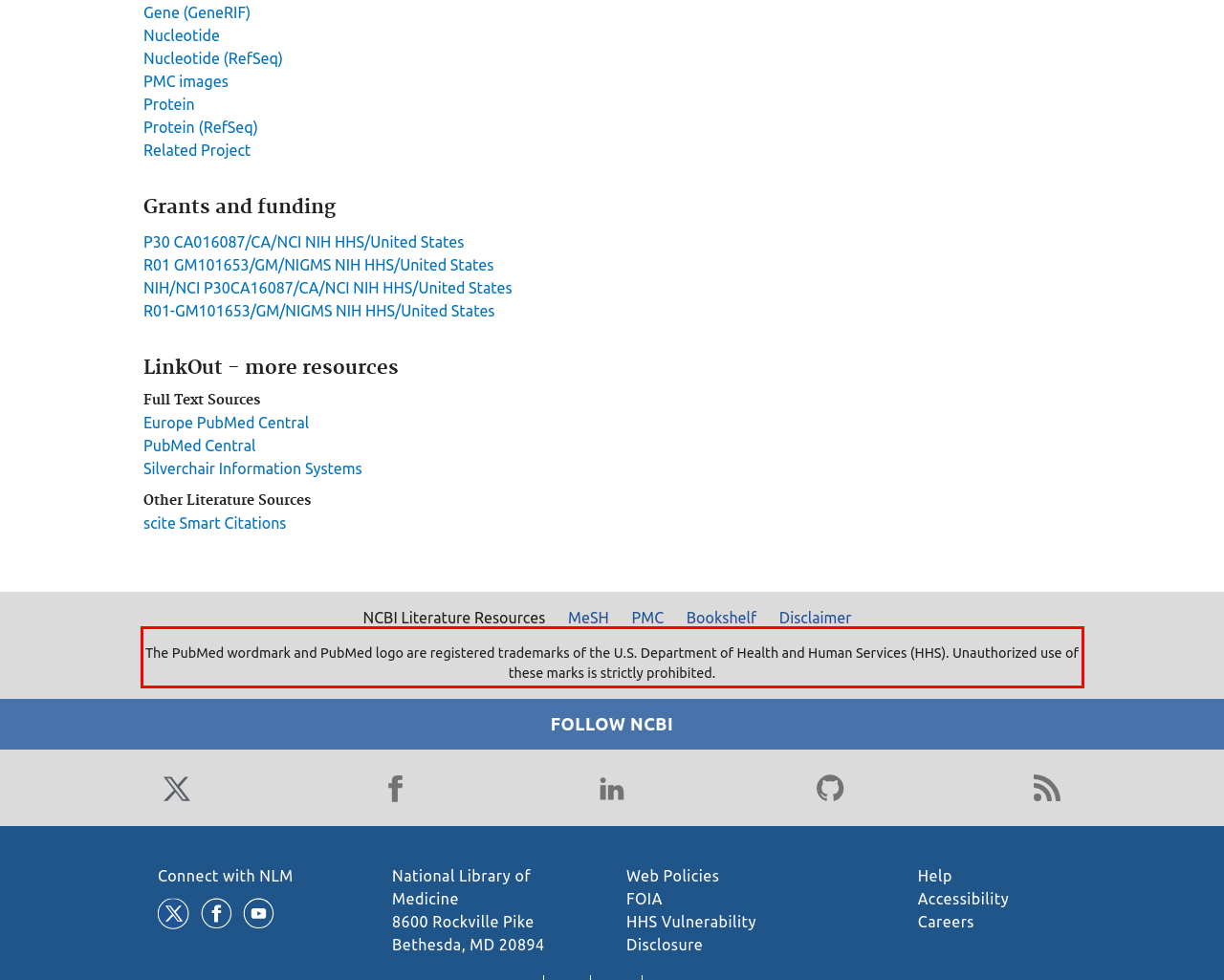You have a screenshot of a webpage with a UI element highlighted by a red bounding box. Use OCR to obtain the text within this highlighted area.

The PubMed wordmark and PubMed logo are registered trademarks of the U.S. Department of Health and Human Services (HHS). Unauthorized use of these marks is strictly prohibited.